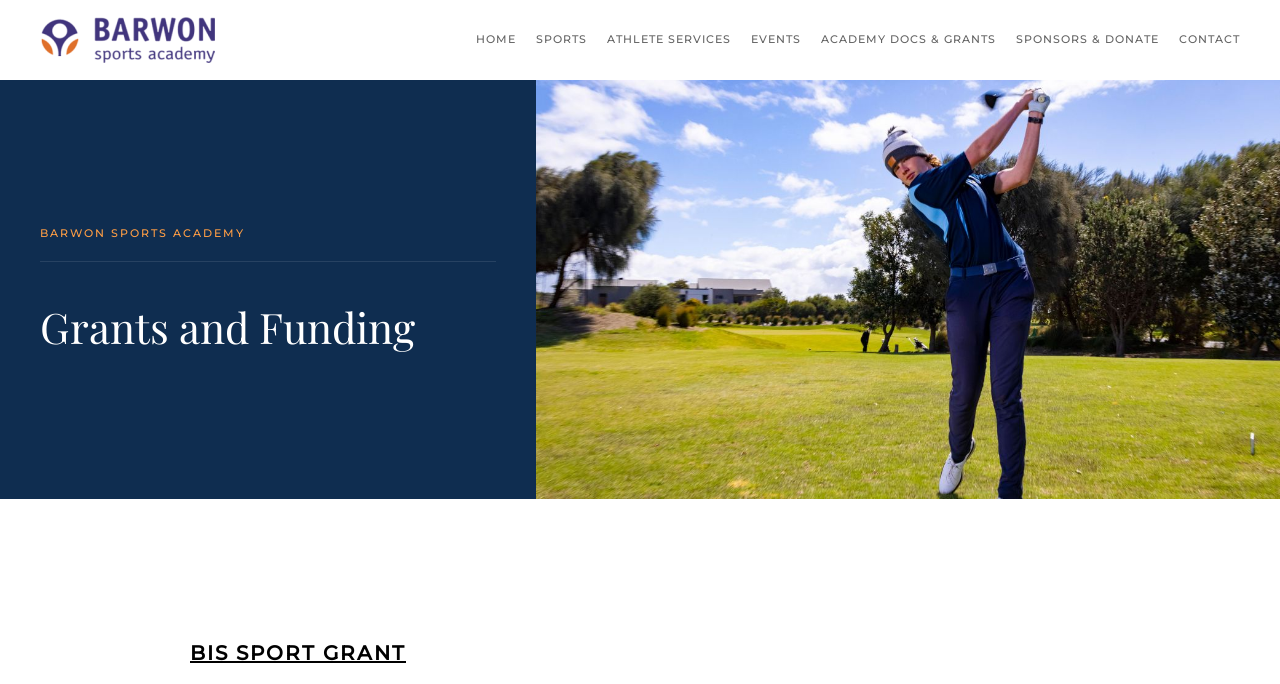Is there a logo on the top left?
From the screenshot, supply a one-word or short-phrase answer.

Yes